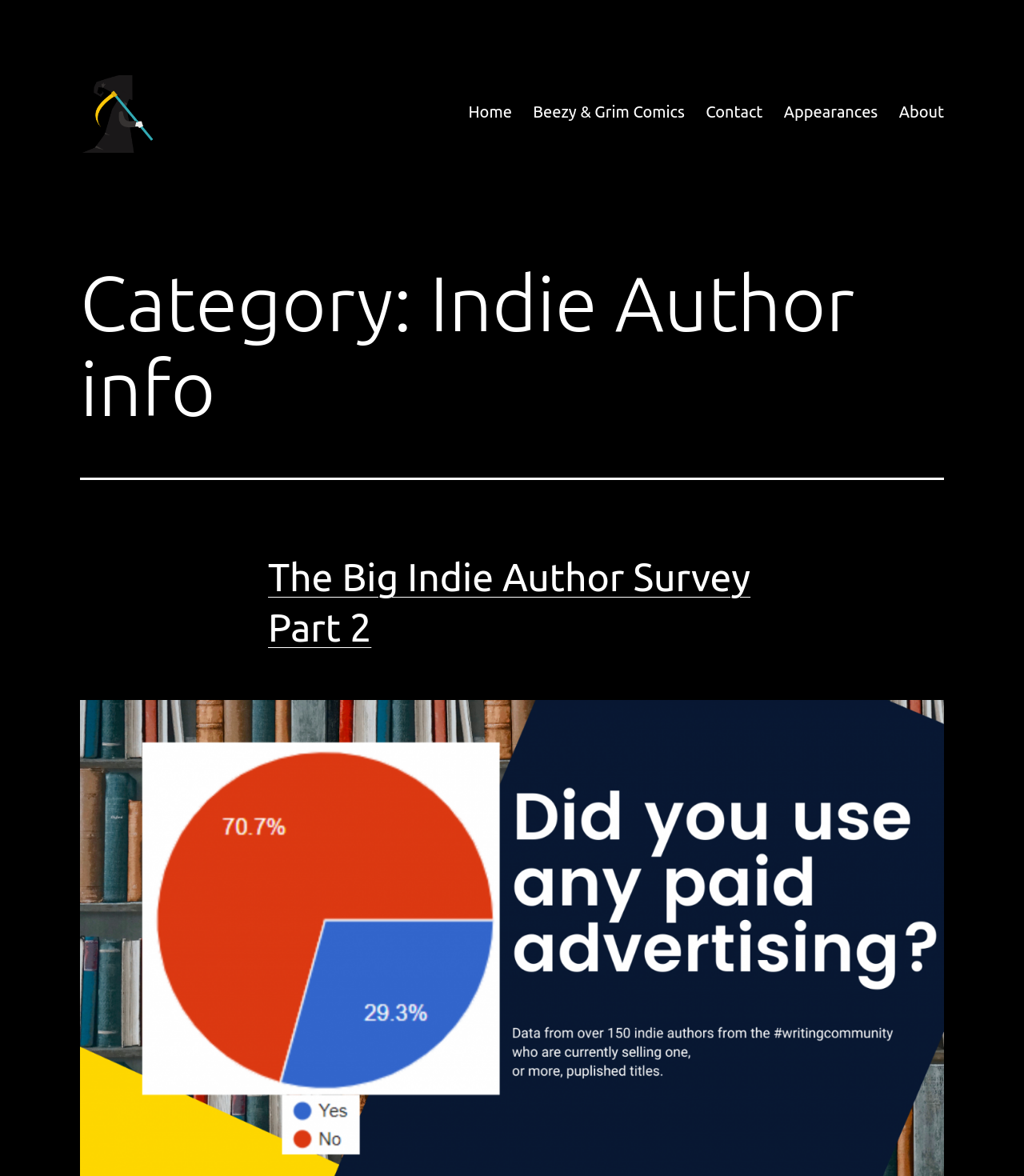Please determine the bounding box coordinates of the clickable area required to carry out the following instruction: "visit Ross Young's author page". The coordinates must be four float numbers between 0 and 1, represented as [left, top, right, bottom].

[0.078, 0.087, 0.15, 0.102]